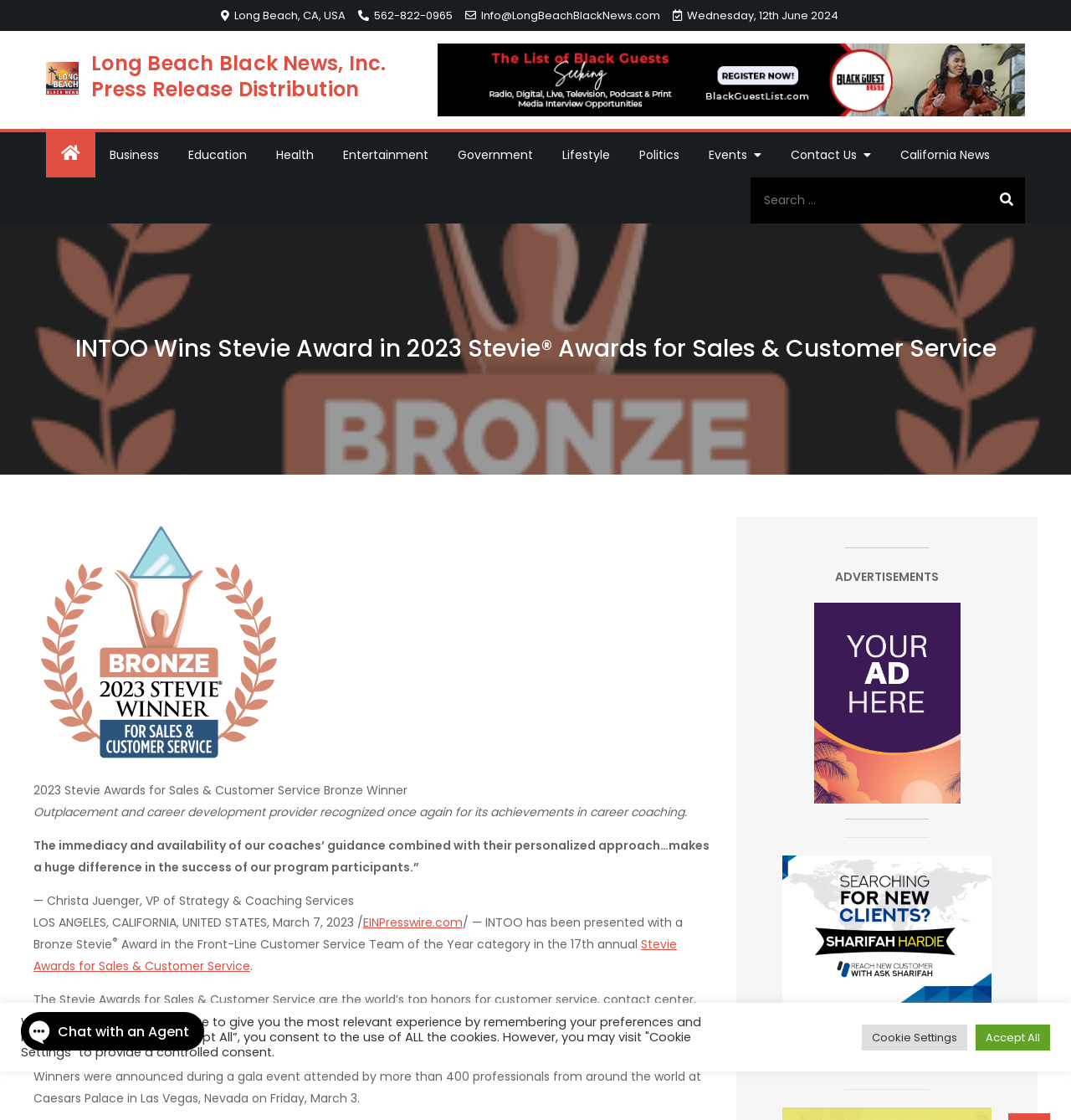Please provide the bounding box coordinates for the UI element as described: "aria-label="Advertise Your Business"". The coordinates must be four floats between 0 and 1, represented as [left, top, right, bottom].

[0.76, 0.619, 0.896, 0.634]